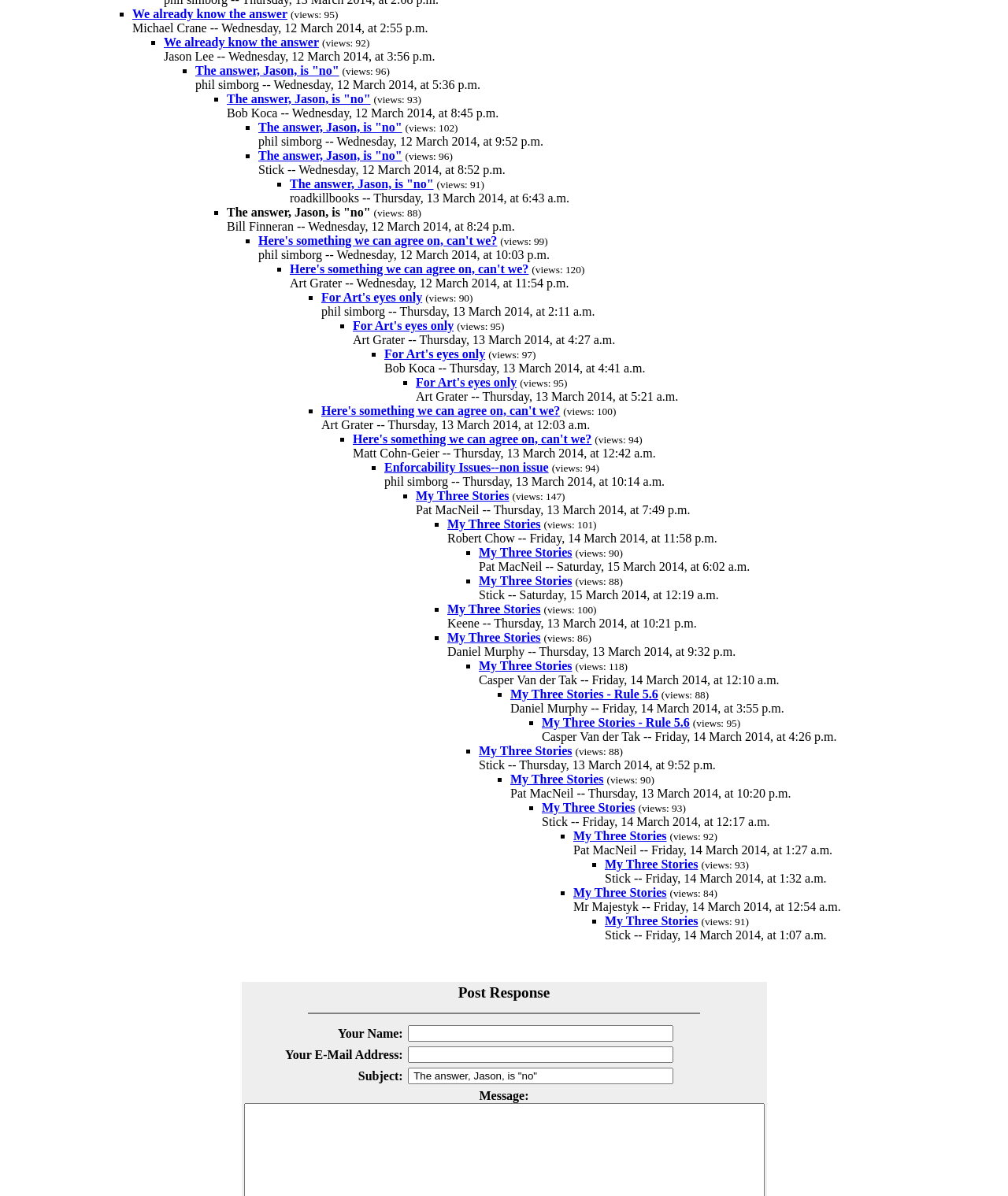Based on the element description parent_node: Our Products, identify the bounding box coordinates for the UI element. The coordinates should be in the format (top-left x, top-left y, bottom-right x, bottom-right y) and within the 0 to 1 range.

None